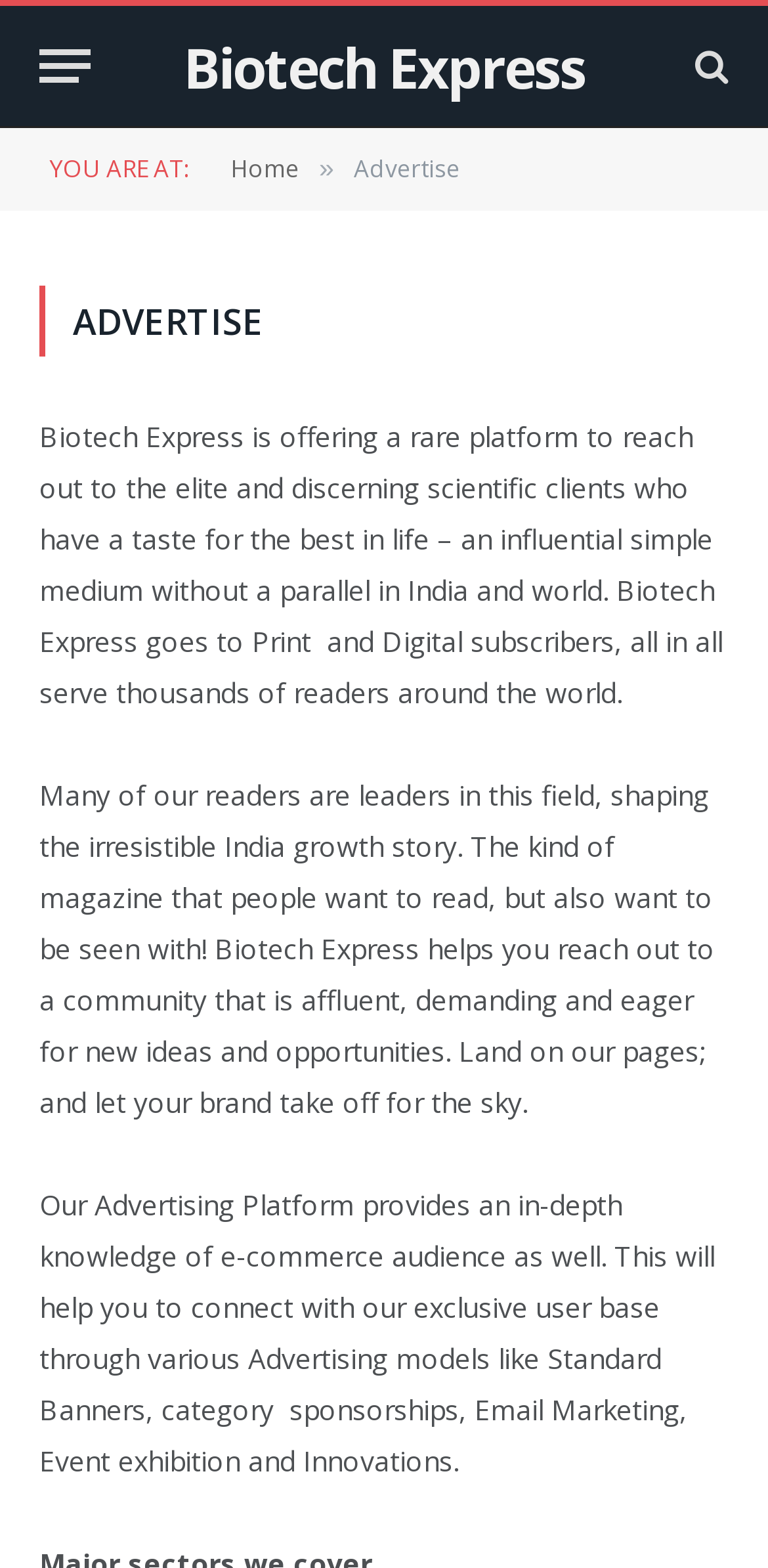Generate a thorough description of the webpage.

The webpage is about advertising opportunities on Biotech Express, a platform that reaches out to elite and discerning scientific clients. At the top left, there is a button labeled "Menu". Next to it, there is a link to "Biotech Express" and a search icon on the top right. 

Below the top navigation, there is a section that indicates the current page location, with text "YOU ARE AT:" followed by a link to "Home" and a breadcrumb trail indicating the current page is "Advertise". 

The main content of the page is divided into three sections. The first section has a heading "ADVERTISE" in a large font. The second section describes the target audience of Biotech Express, stating that it reaches out to influential and affluent readers who are leaders in their field. The third section explains the advertising platform, mentioning various advertising models such as standard banners, category sponsorships, email marketing, and event exhibitions.

There are no images on the page, and the content is primarily text-based. The layout is clean, with clear headings and concise text, making it easy to read and understand.